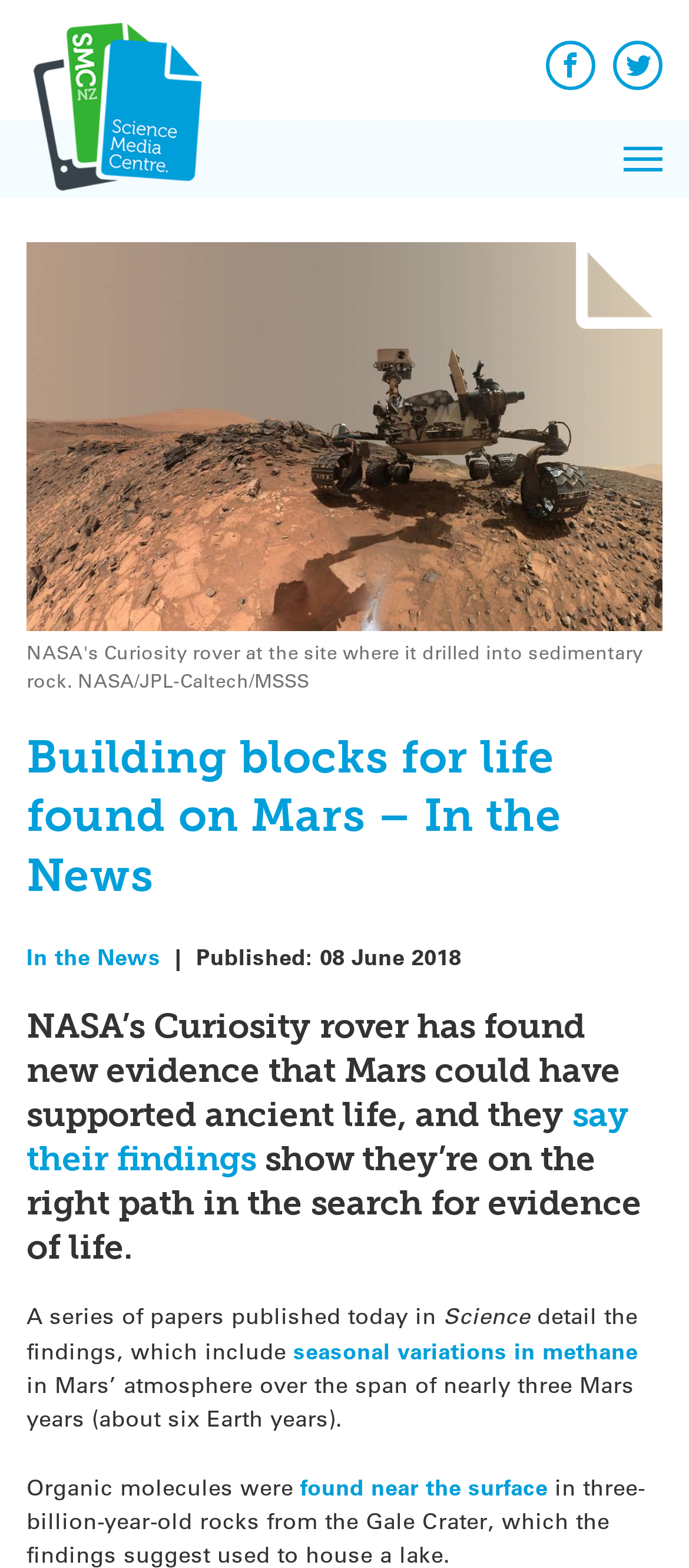Give the bounding box coordinates for the element described as: "Facebook".

[0.791, 0.026, 0.863, 0.058]